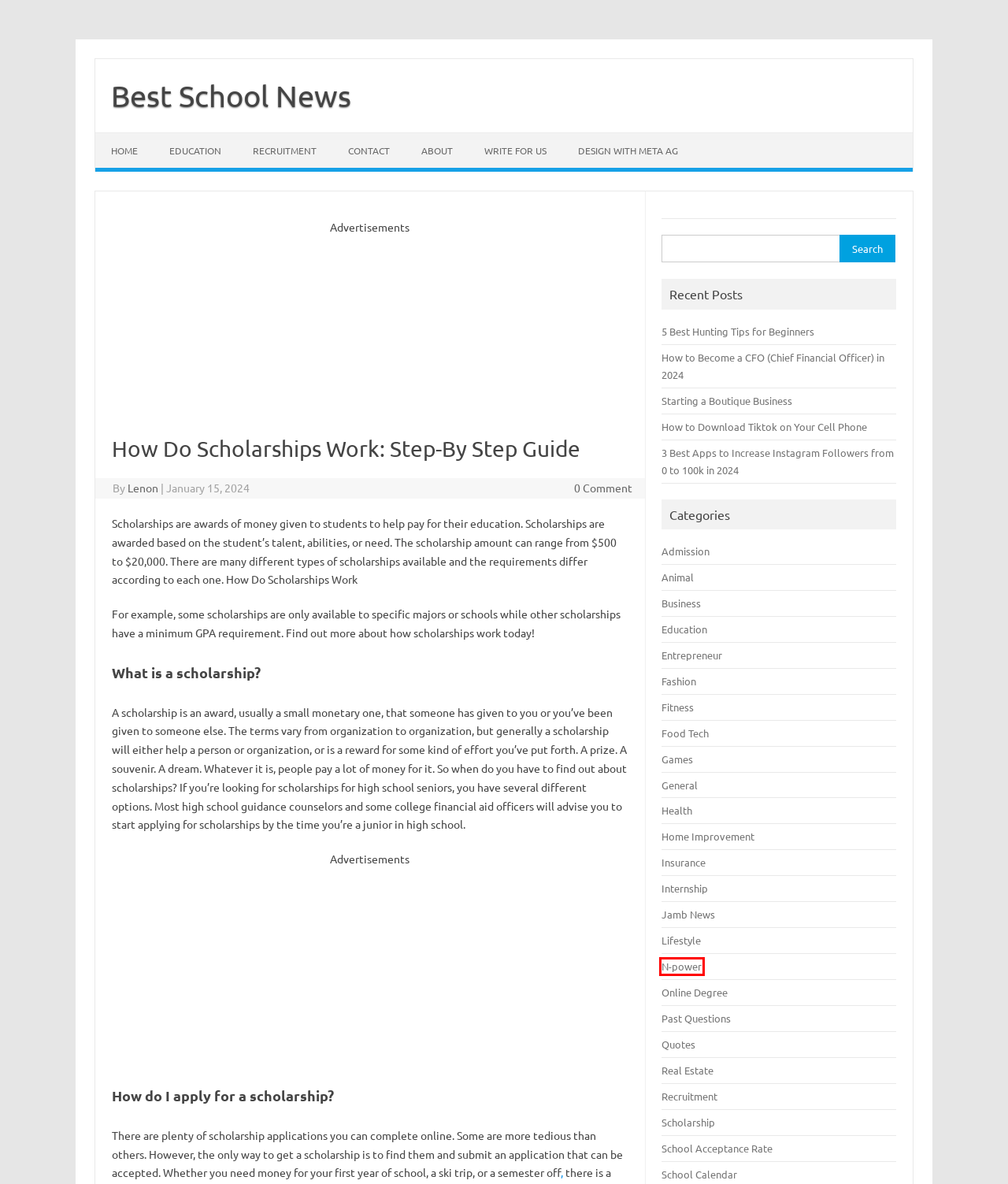You have a screenshot of a webpage with a red rectangle bounding box around a UI element. Choose the best description that matches the new page after clicking the element within the bounding box. The candidate descriptions are:
A. Internship - Best School News
B. General - Best School News
C. Health - Best School News
D. N-power - Best School News
E. Write For Us - Best School News
F. Discovering Excellence in Artistry and Design With META AG - Best School News
G. Business - Best School News
H. 3 Best Apps to Increase Instagram Followers from 0 to 100k in 2024 - Best School News

D